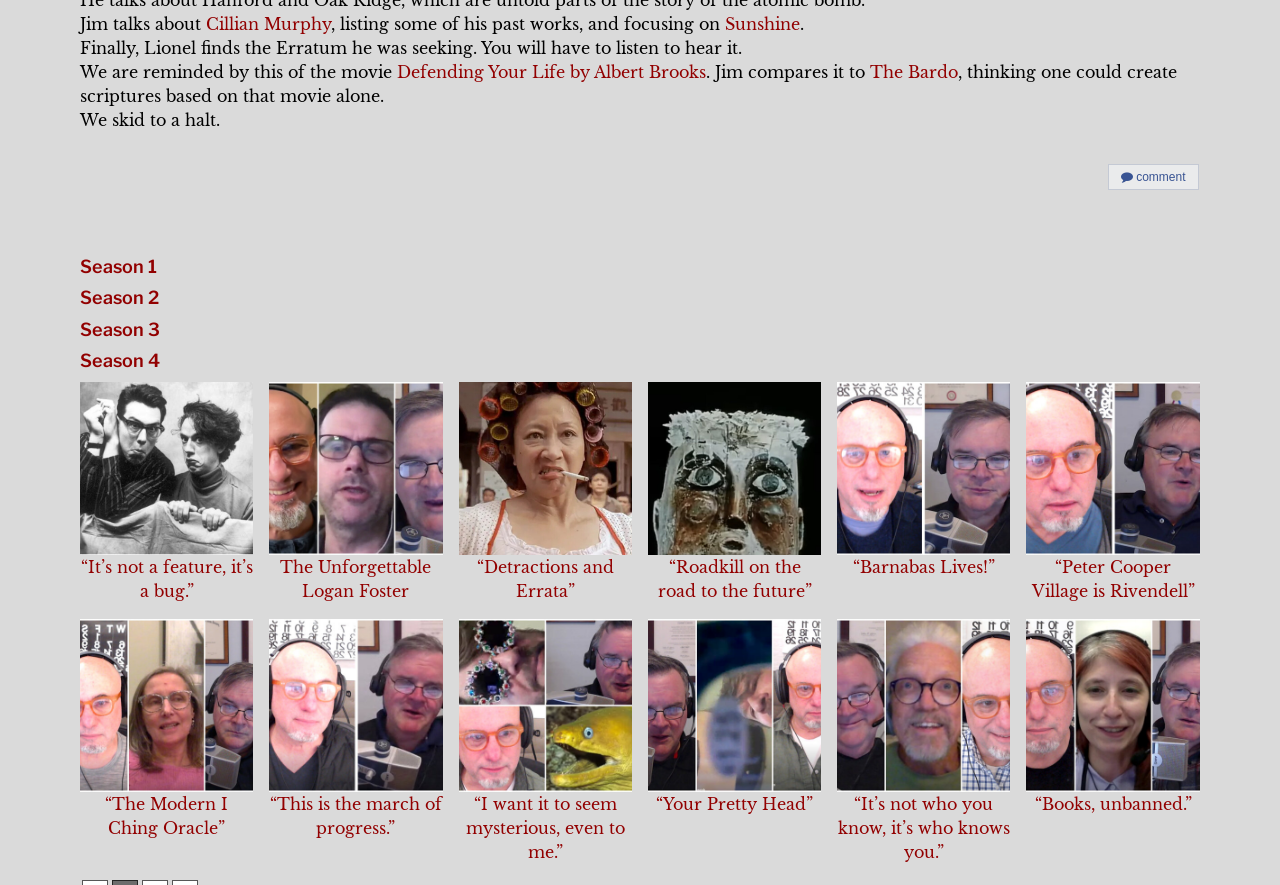Give a short answer to this question using one word or a phrase:
What is the name of the movie mentioned?

Sunshine